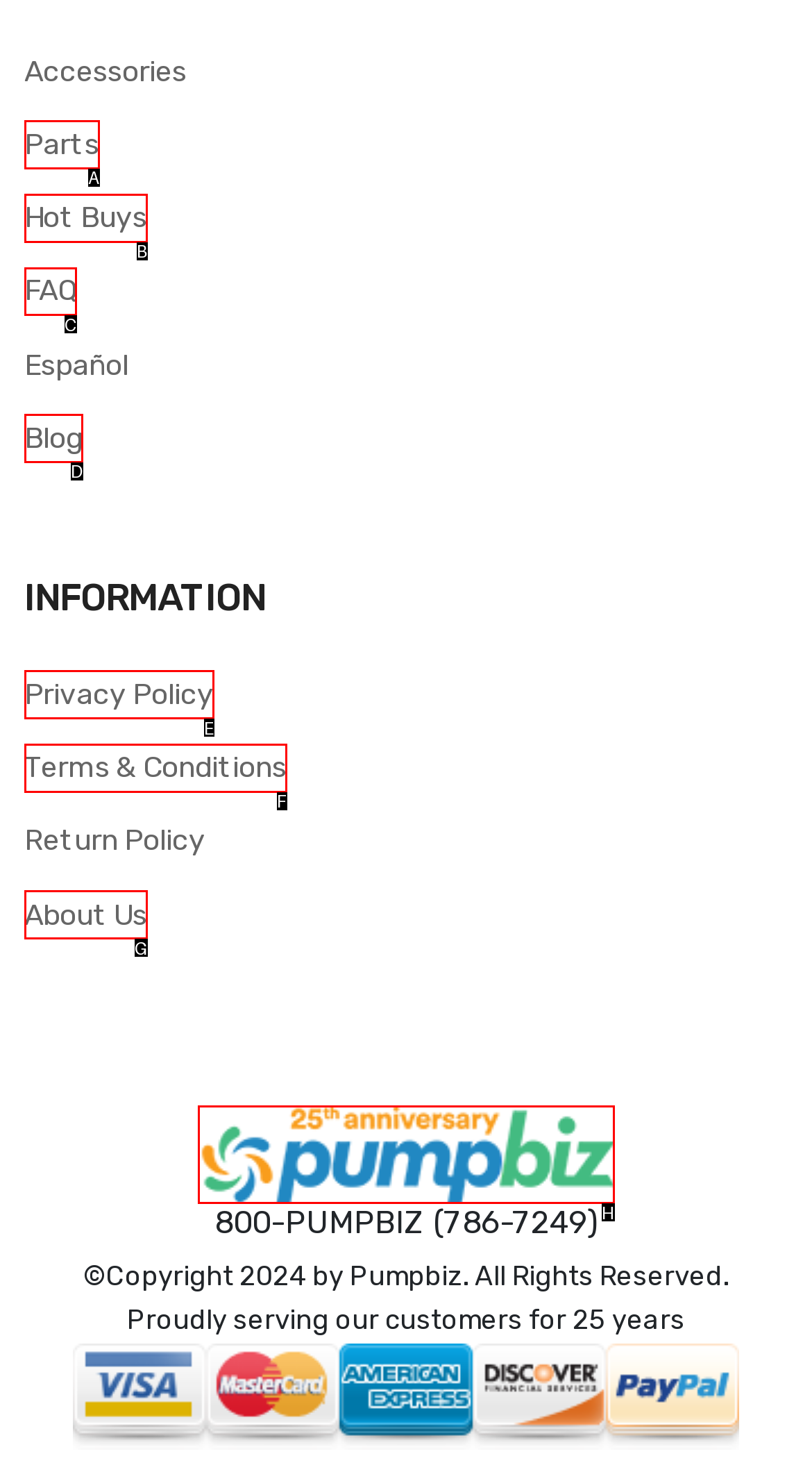Please identify the UI element that matches the description: Terms & Conditions
Respond with the letter of the correct option.

F